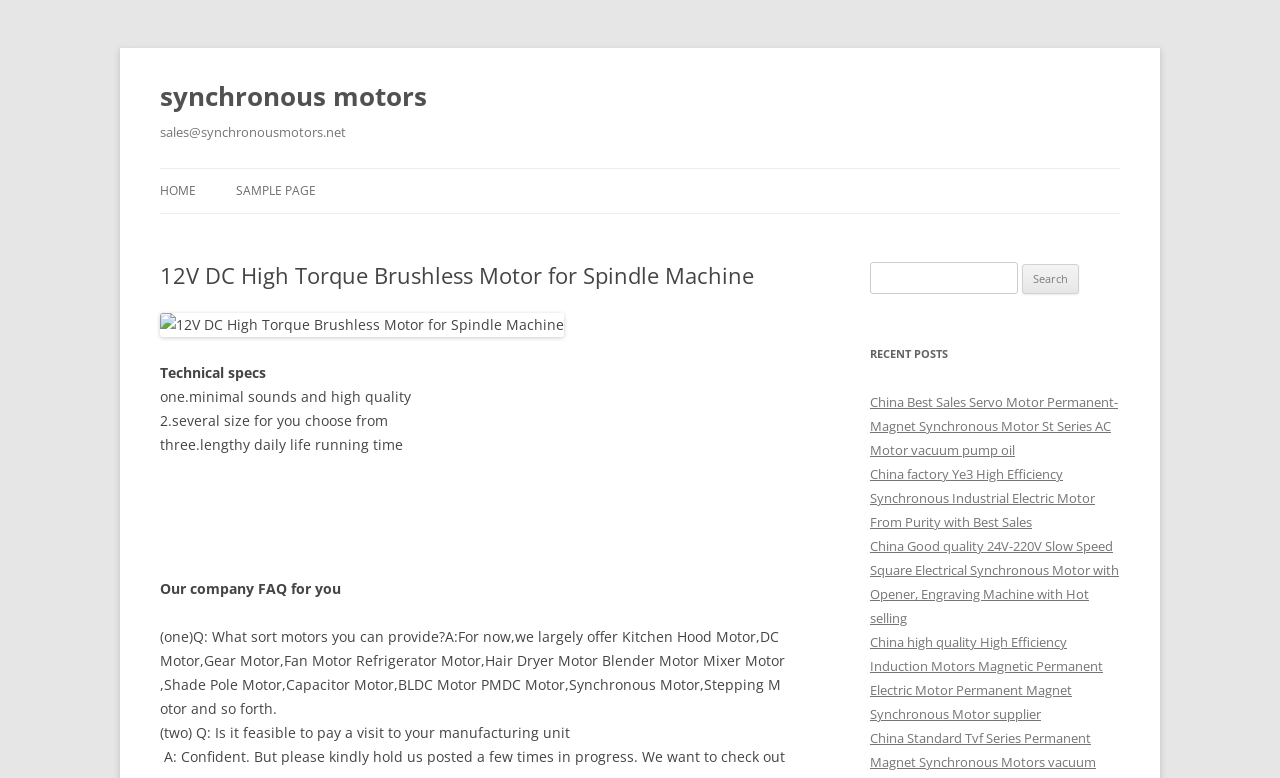Please answer the following question using a single word or phrase: 
What type of motor is highlighted on this webpage?

12V DC High Torque Brushless Motor